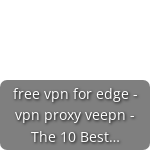Please look at the image and answer the question with a detailed explanation: What does the '10 Best' phrase indicate?

The inclusion of the phrase 'The 10 Best...' in the caption indicates a curated list of VPN services, aimed at guiding potential users in selecting a suitable VPN service that meets their needs. This suggests that the list is a carefully compiled selection of top-rated VPN services.